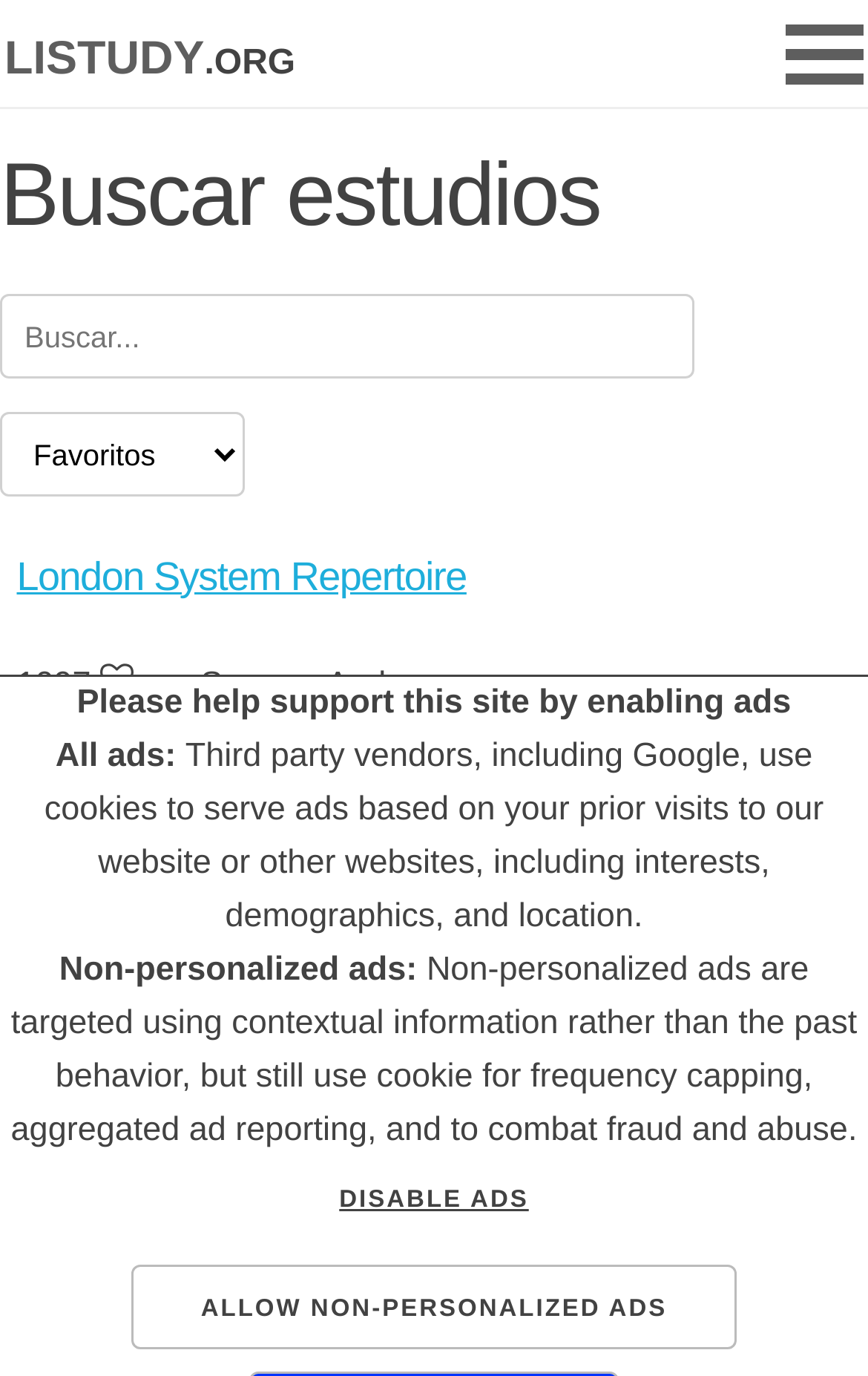Can you pinpoint the bounding box coordinates for the clickable element required for this instruction: "View London System Repertoire"? The coordinates should be four float numbers between 0 and 1, i.e., [left, top, right, bottom].

[0.019, 0.397, 0.981, 0.441]